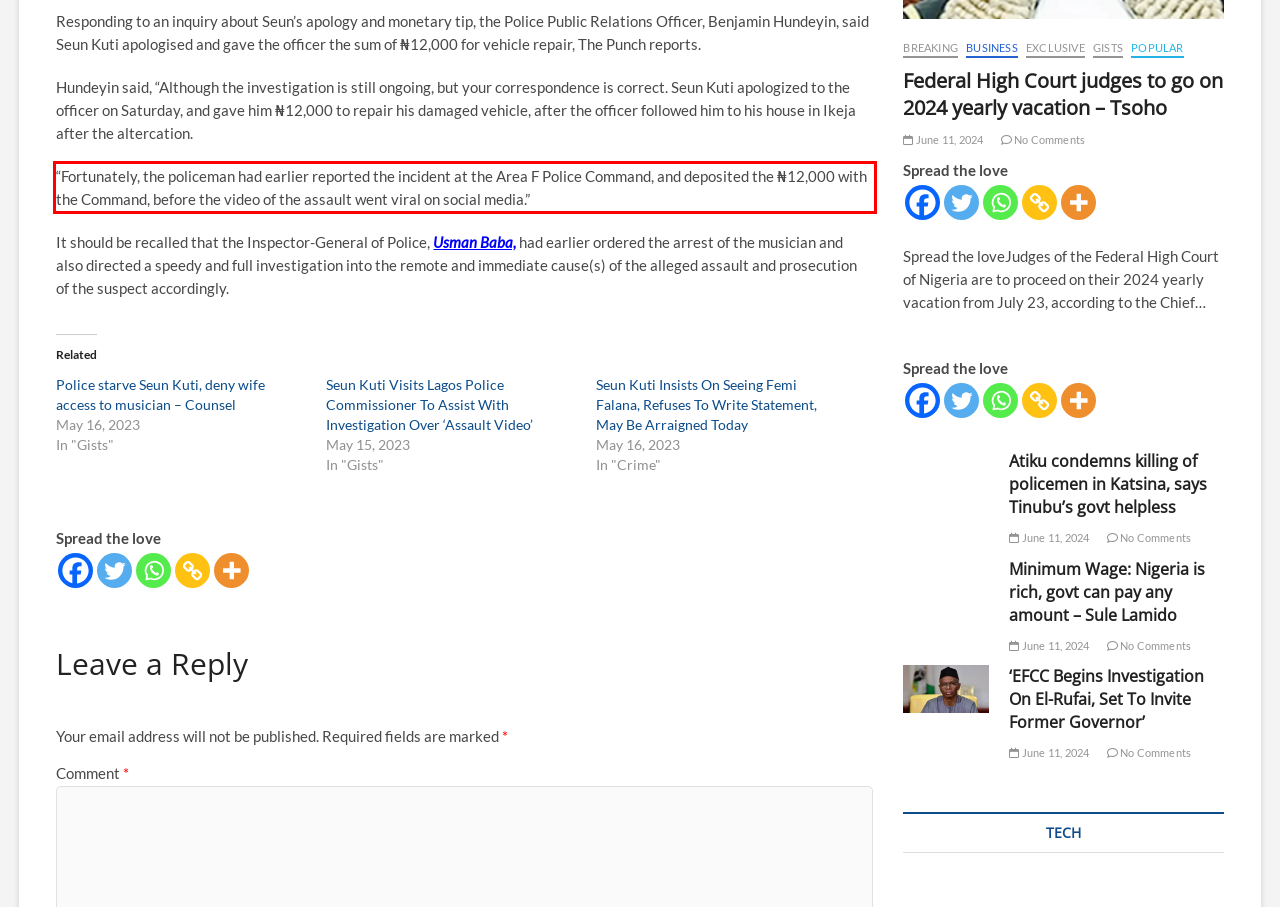Given a screenshot of a webpage with a red bounding box, extract the text content from the UI element inside the red bounding box.

“Fortunately, the policeman had earlier reported the incident at the Area F Police Command, and deposited the ₦‎12,000 with the Command, before the video of the assault went viral on social media.”